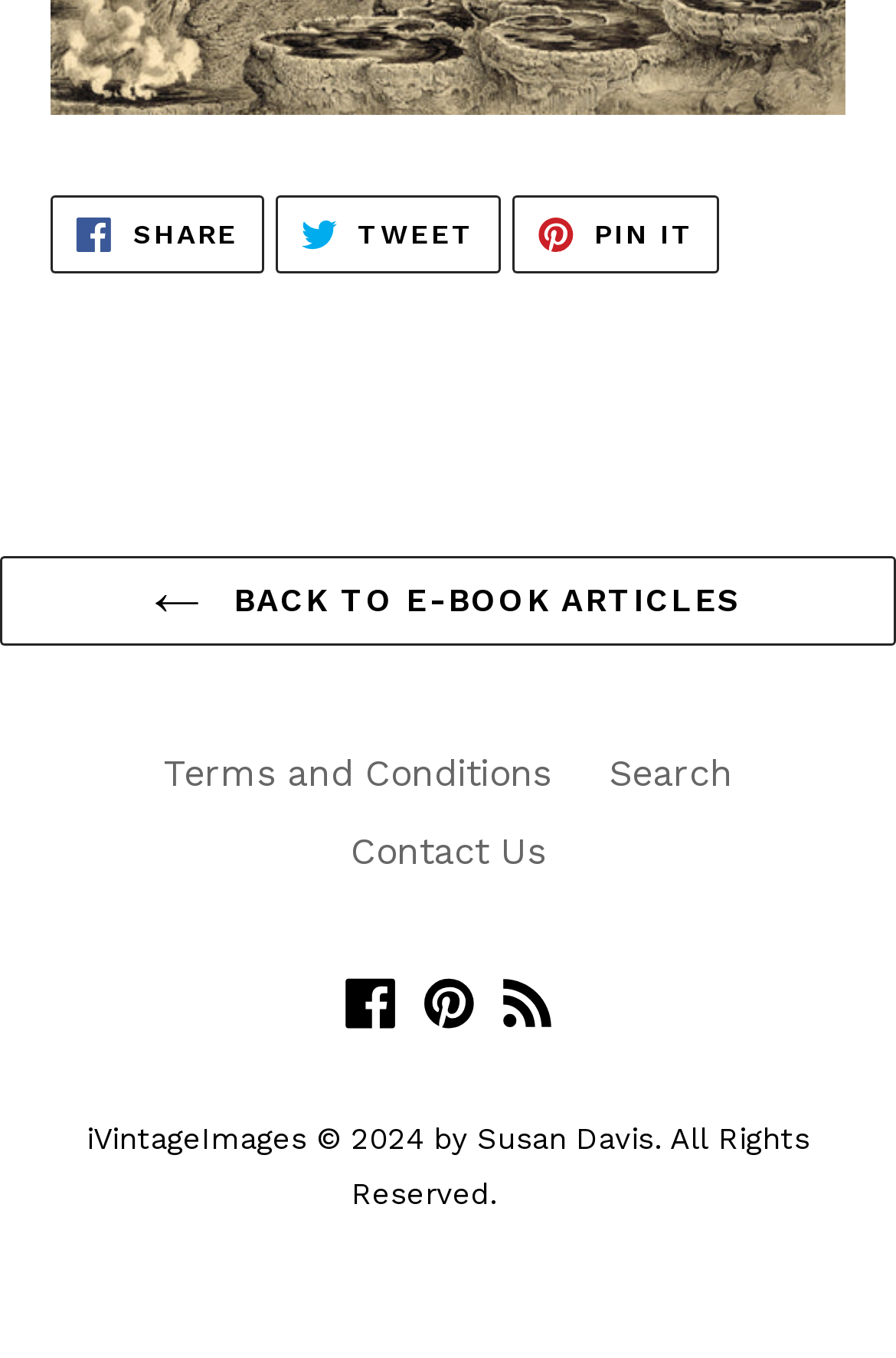Please identify the coordinates of the bounding box for the clickable region that will accomplish this instruction: "Share on Facebook".

[0.056, 0.144, 0.294, 0.202]